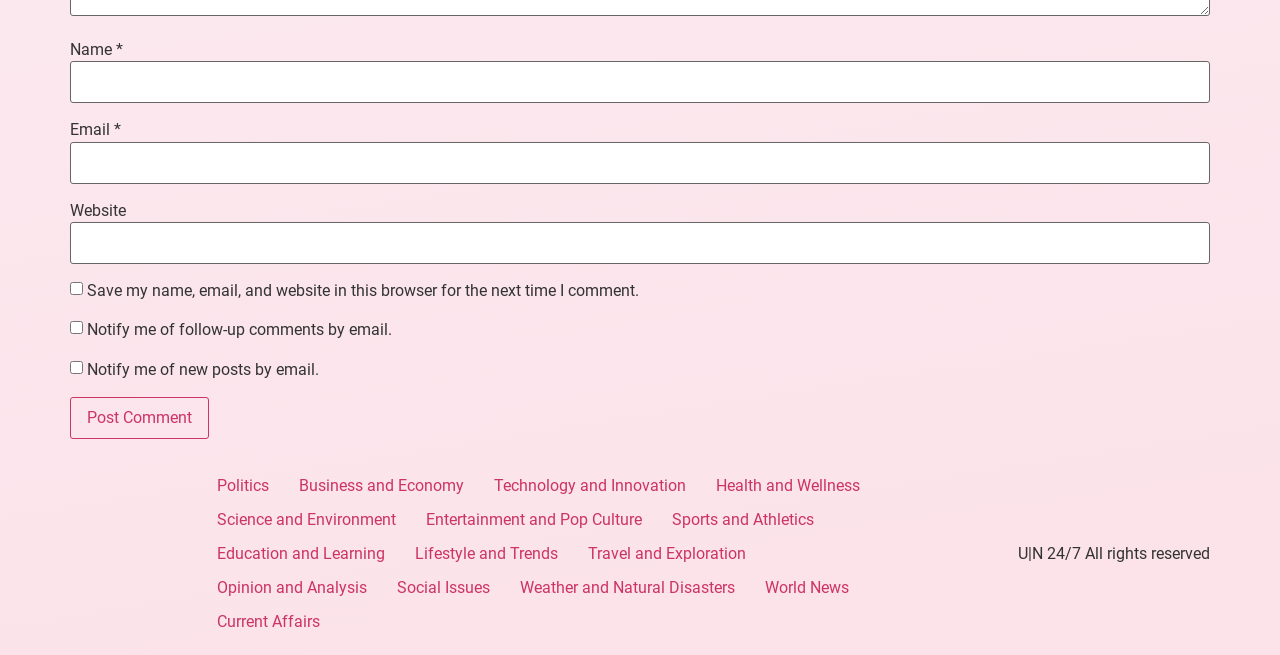Determine the bounding box coordinates for the UI element with the following description: "parent_node: Email * aria-describedby="email-notes" name="email"". The coordinates should be four float numbers between 0 and 1, represented as [left, top, right, bottom].

[0.055, 0.216, 0.945, 0.28]